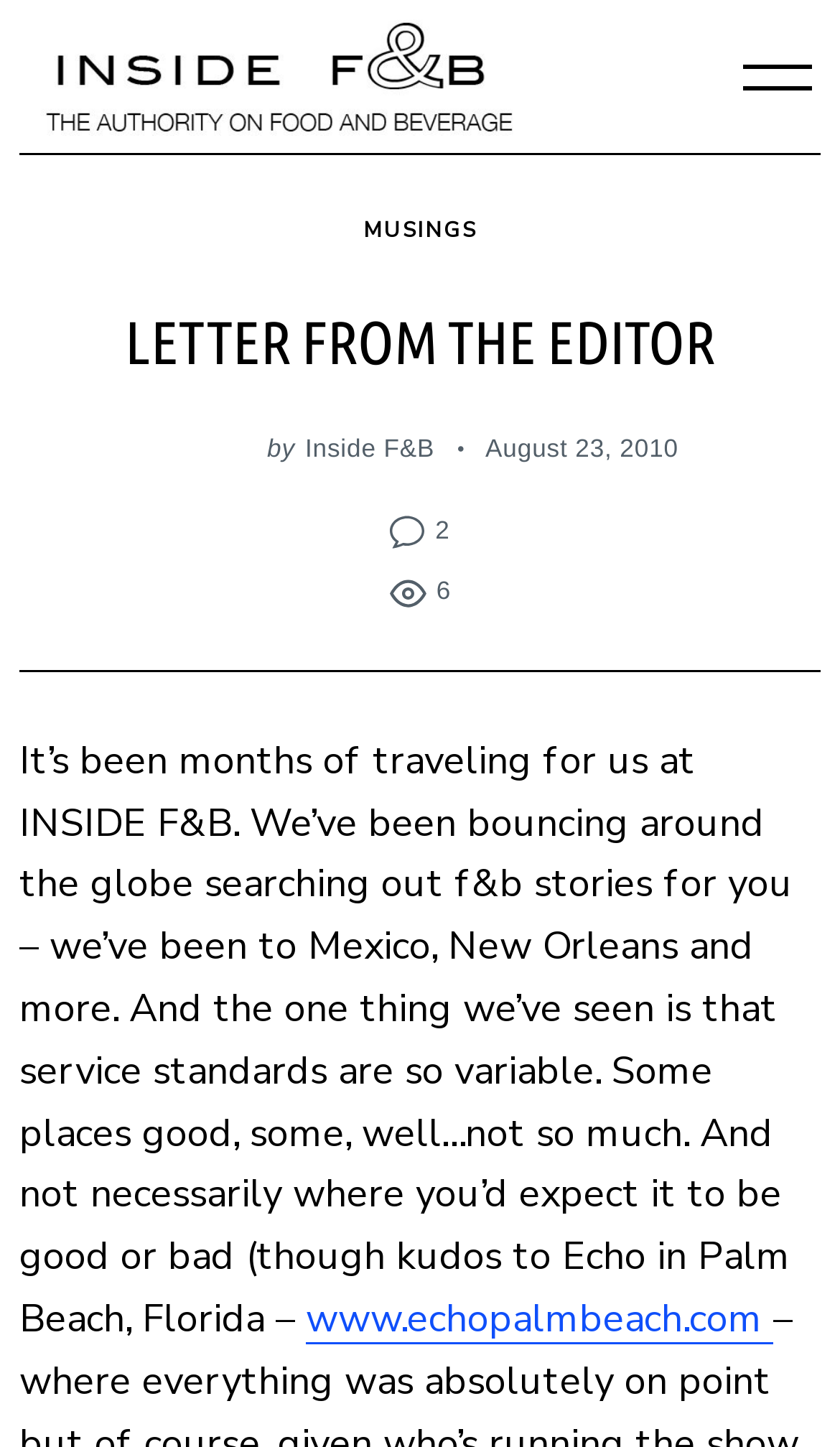Could you locate the bounding box coordinates for the section that should be clicked to accomplish this task: "Click on the 'Inside F&B' link at the top".

[0.023, 0.013, 0.644, 0.094]